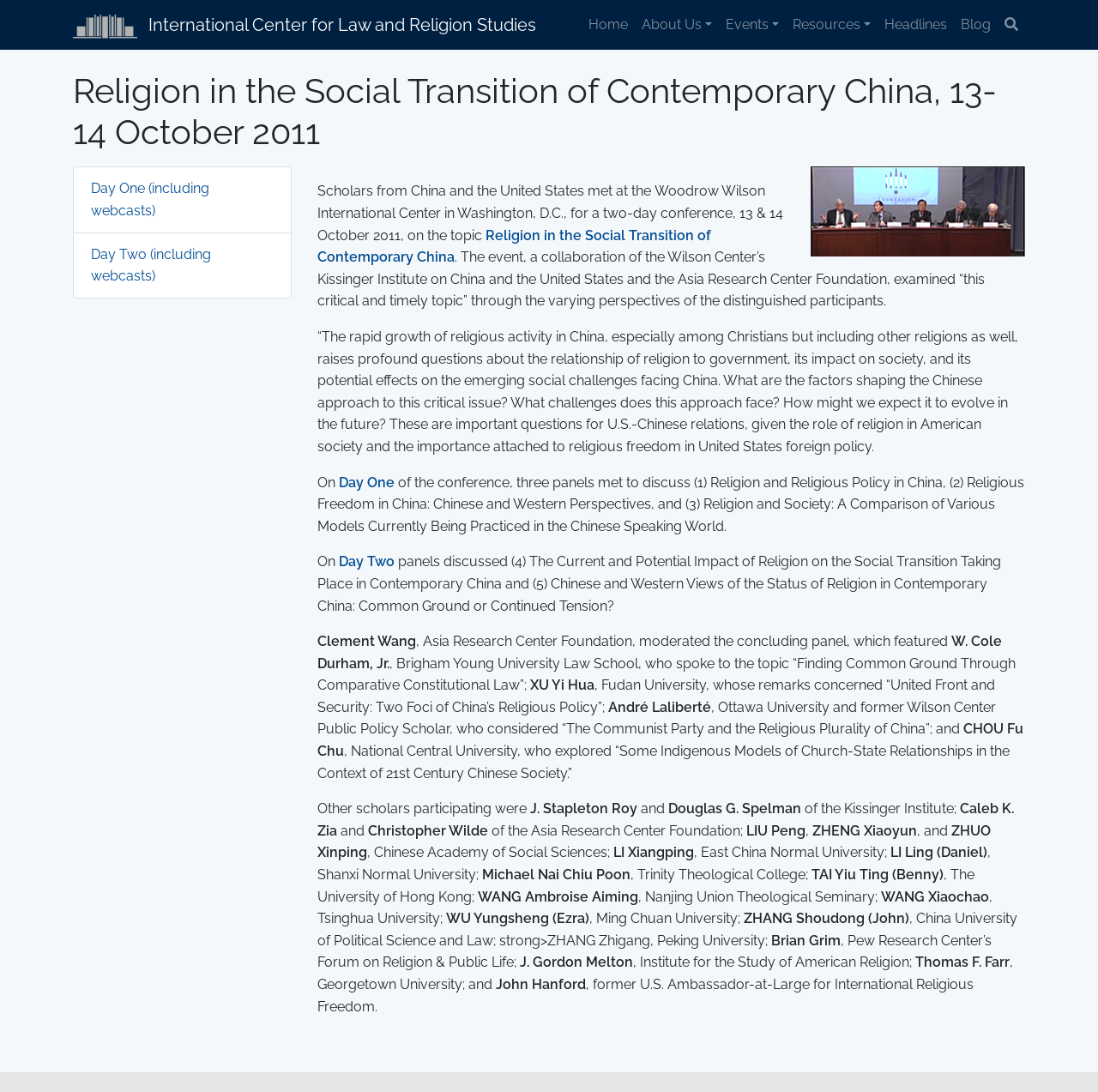How many panels were held on Day One of the conference?
Please elaborate on the answer to the question with detailed information.

I found the answer by reading the text 'On Day One of the conference, three panels met to discuss...' and understanding that it is describing the number of panels held on the first day of the conference.